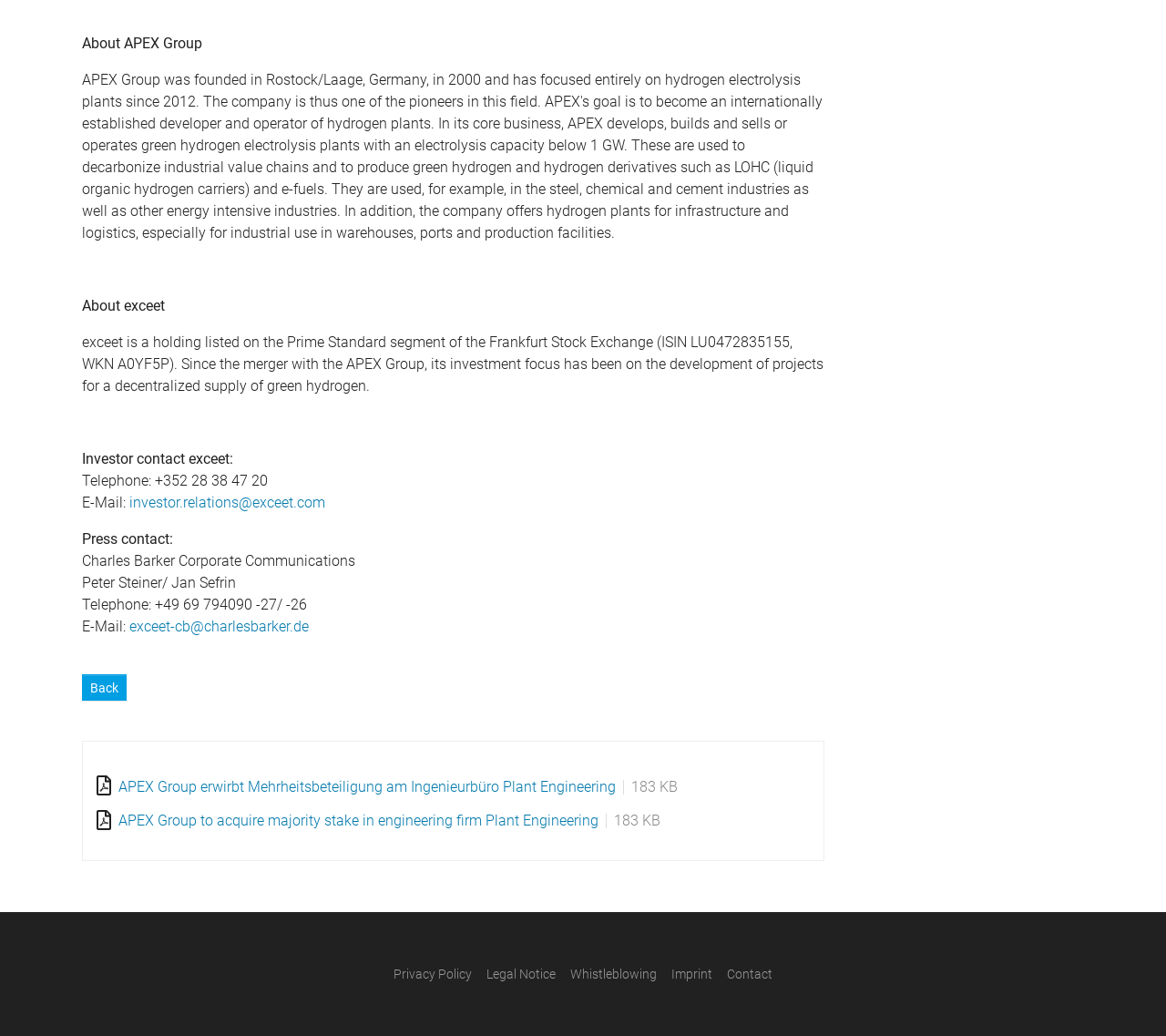Locate the bounding box coordinates of the element that should be clicked to execute the following instruction: "Visit the 'Privacy Policy' page".

[0.338, 0.933, 0.405, 0.948]